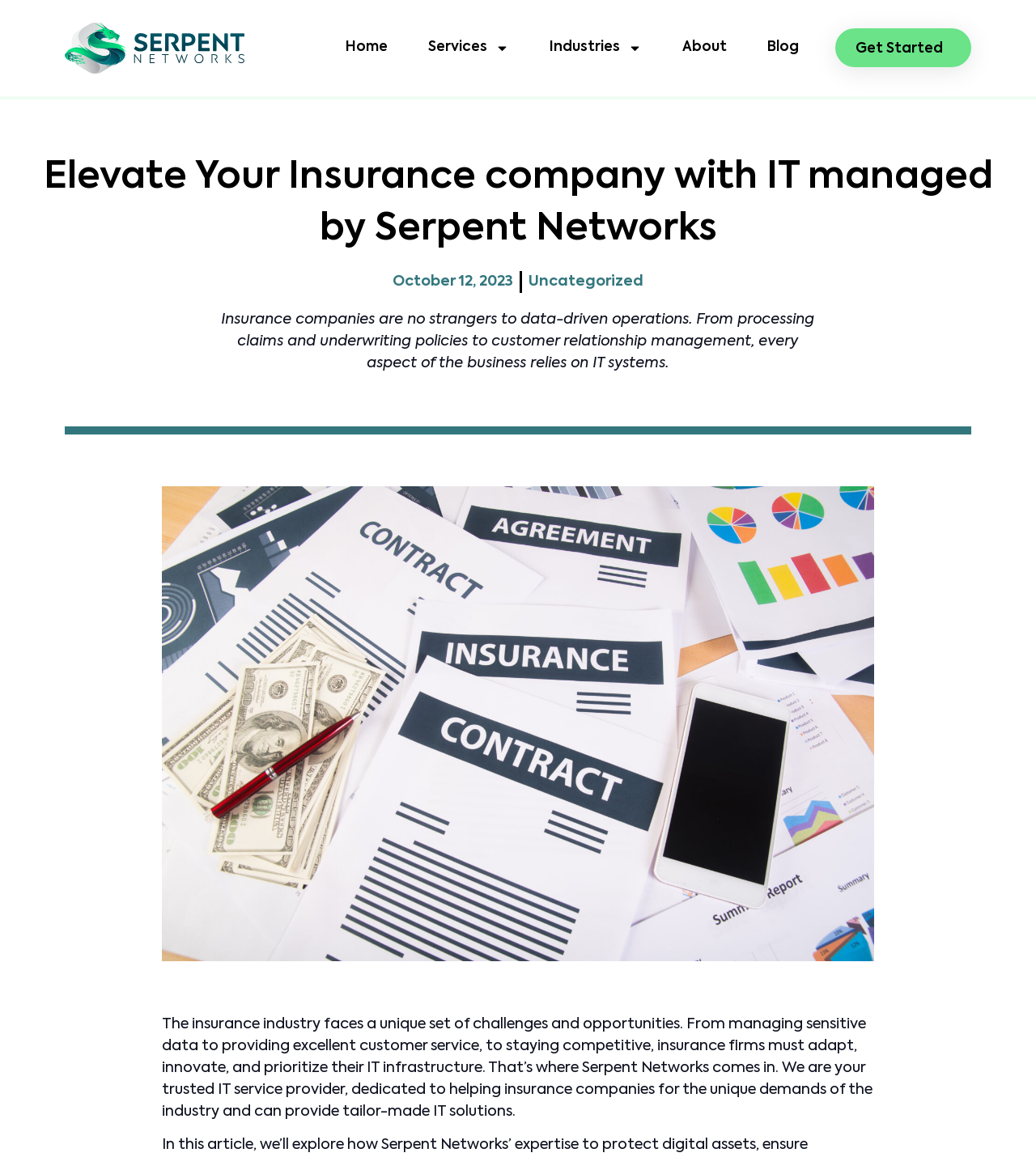Examine the screenshot and answer the question in as much detail as possible: What industry does the webpage focus on?

I read the static text elements on the webpage and found that they mention 'insurance companies', 'insurance industry', and 'IT systems' in the context of insurance, so the webpage focuses on the insurance industry.